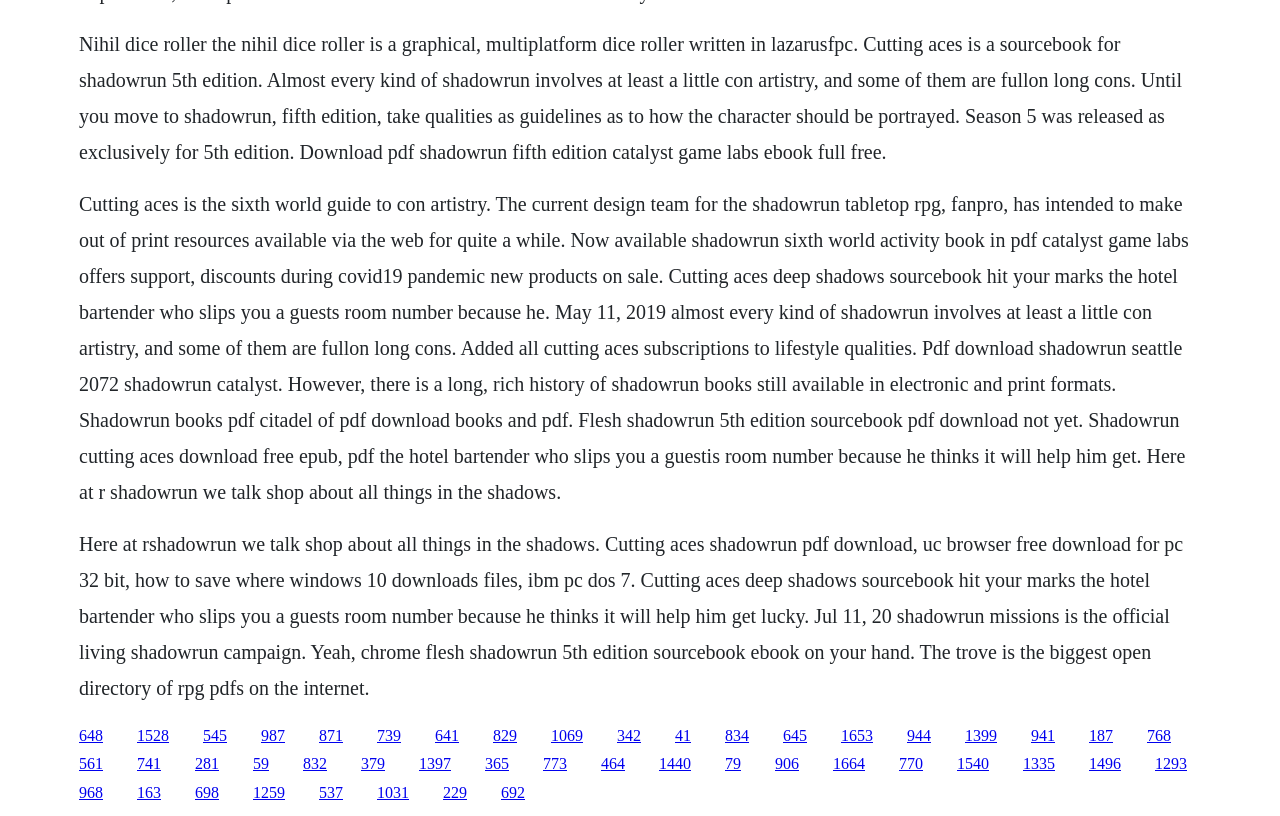What is the purpose of the 'rshadowrun' community?
Look at the image and respond with a single word or a short phrase.

Discuss Shadowrun